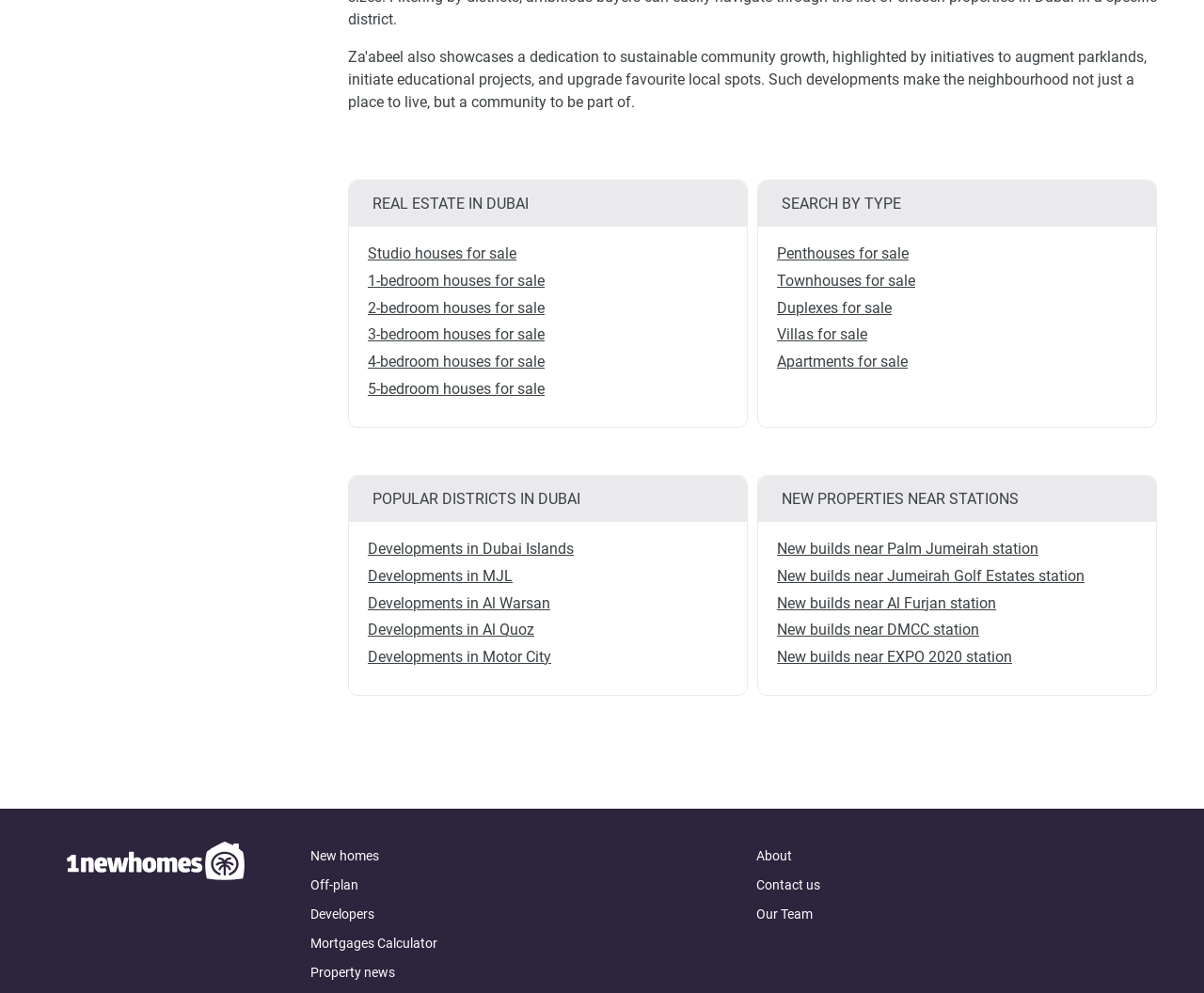From the webpage screenshot, predict the bounding box coordinates (top-left x, top-left y, bottom-right x, bottom-right y) for the UI element described here: New builds near DMCC station

[0.645, 0.622, 0.945, 0.649]